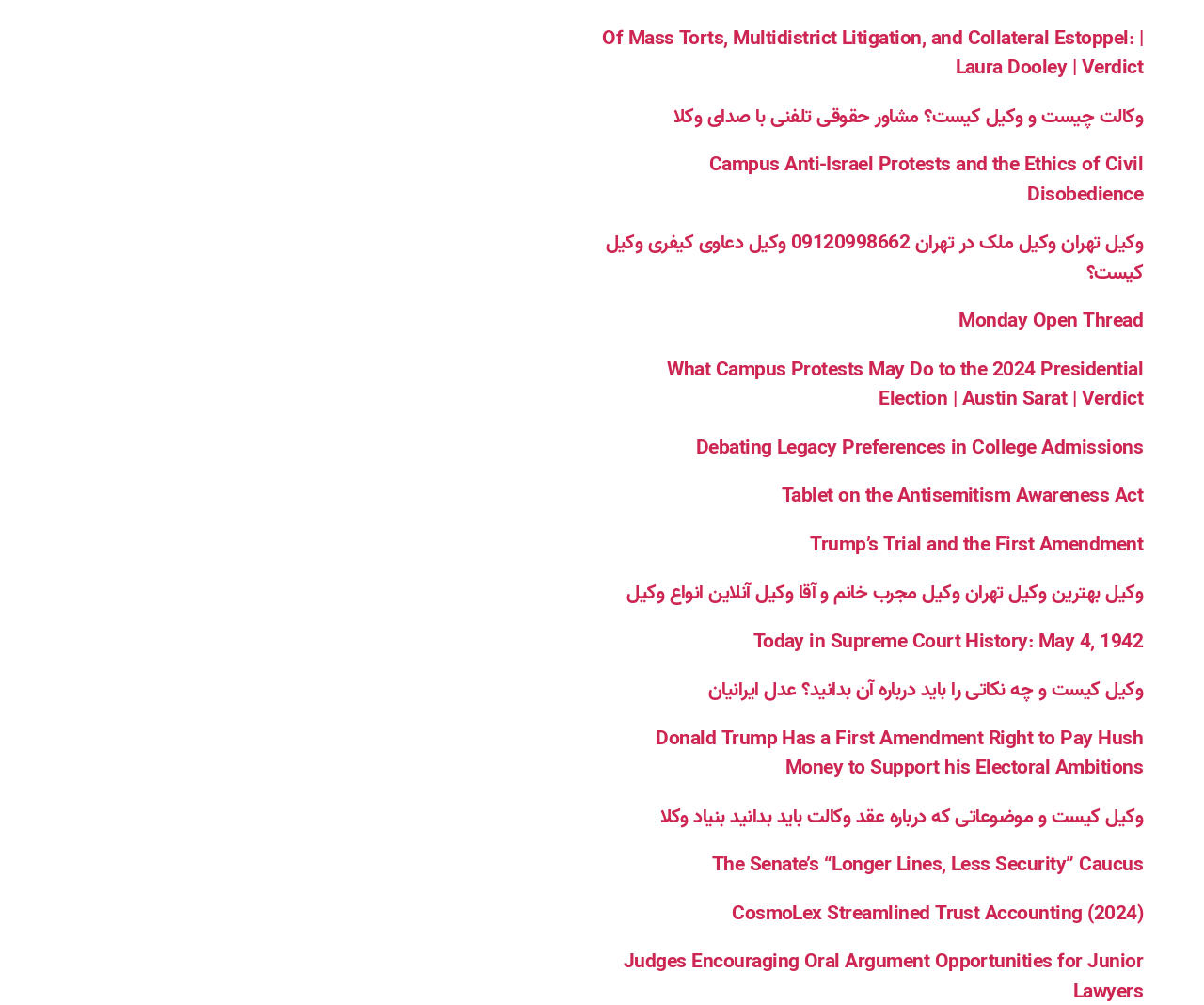Is the link 'Today in Supreme Court History: May 4, 1942' related to current events?
Analyze the screenshot and provide a detailed answer to the question.

The title of the link 'Today in Supreme Court History: May 4, 1942' suggests that it is related to a historical event, rather than a current event. The specific date mentioned in the title also implies that it is a historical event.